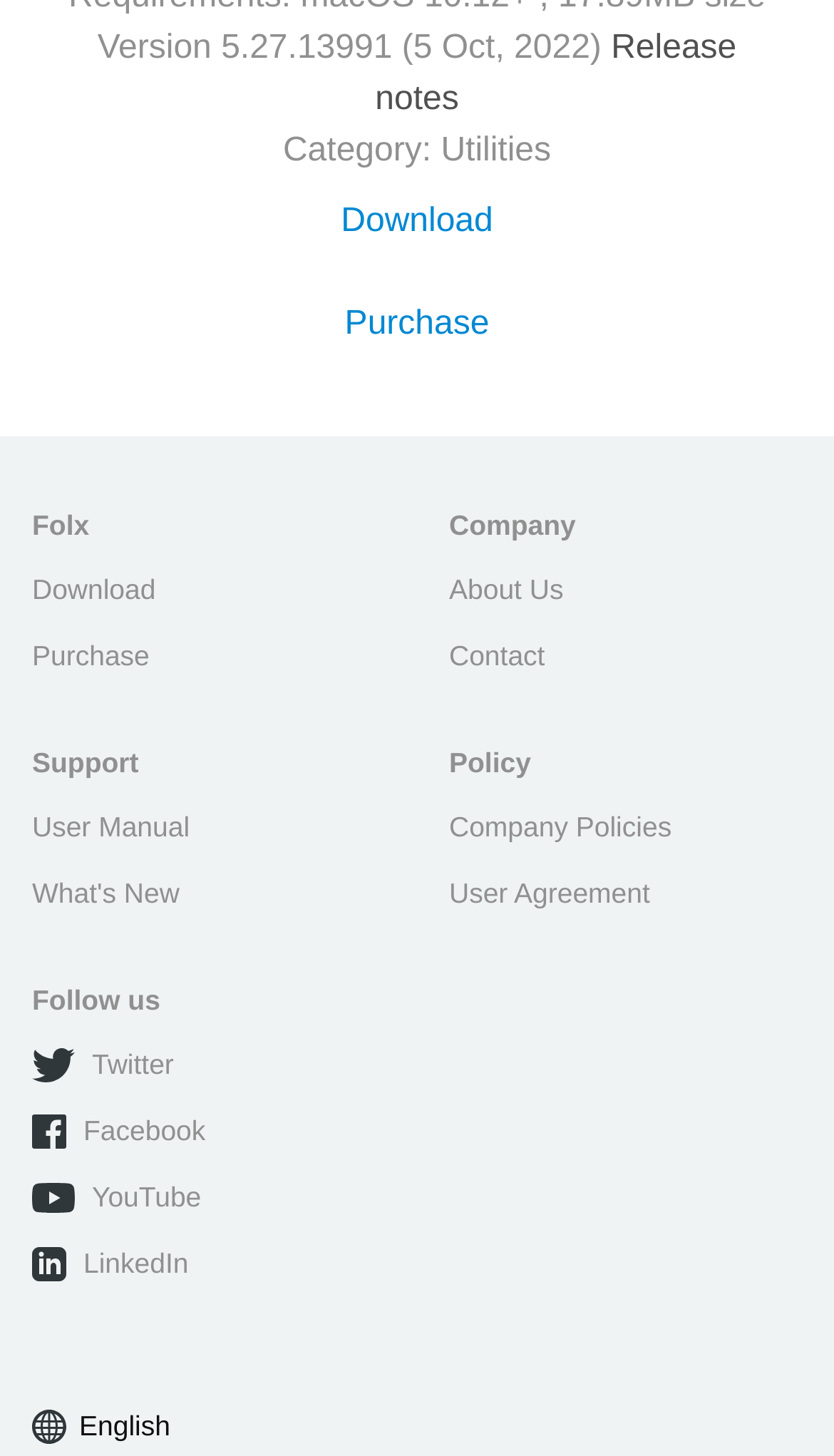Determine the bounding box coordinates of the clickable element necessary to fulfill the instruction: "View release notes". Provide the coordinates as four float numbers within the 0 to 1 range, i.e., [left, top, right, bottom].

[0.45, 0.021, 0.883, 0.081]